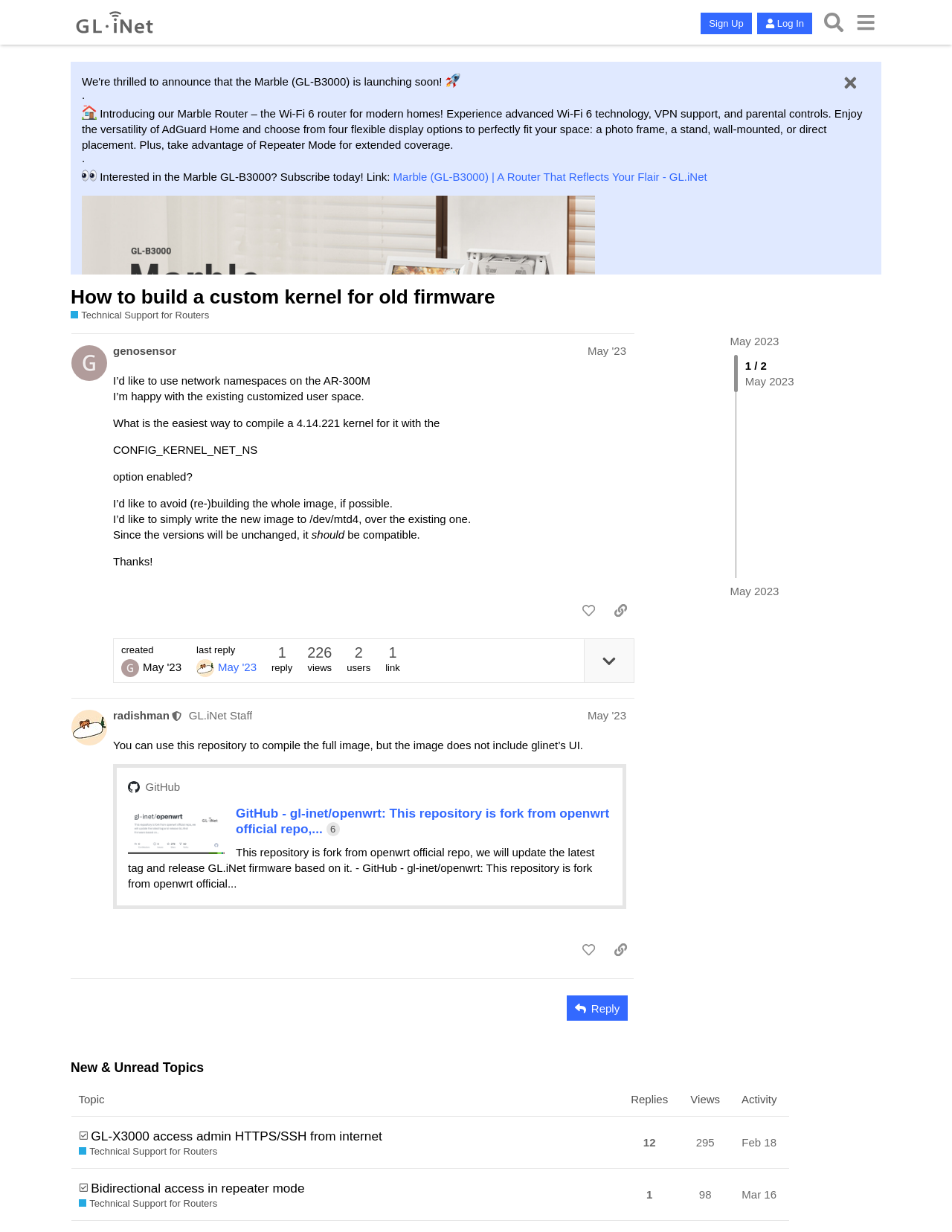Locate the coordinates of the bounding box for the clickable region that fulfills this instruction: "Copy a link to this post to clipboard".

[0.637, 0.486, 0.666, 0.506]